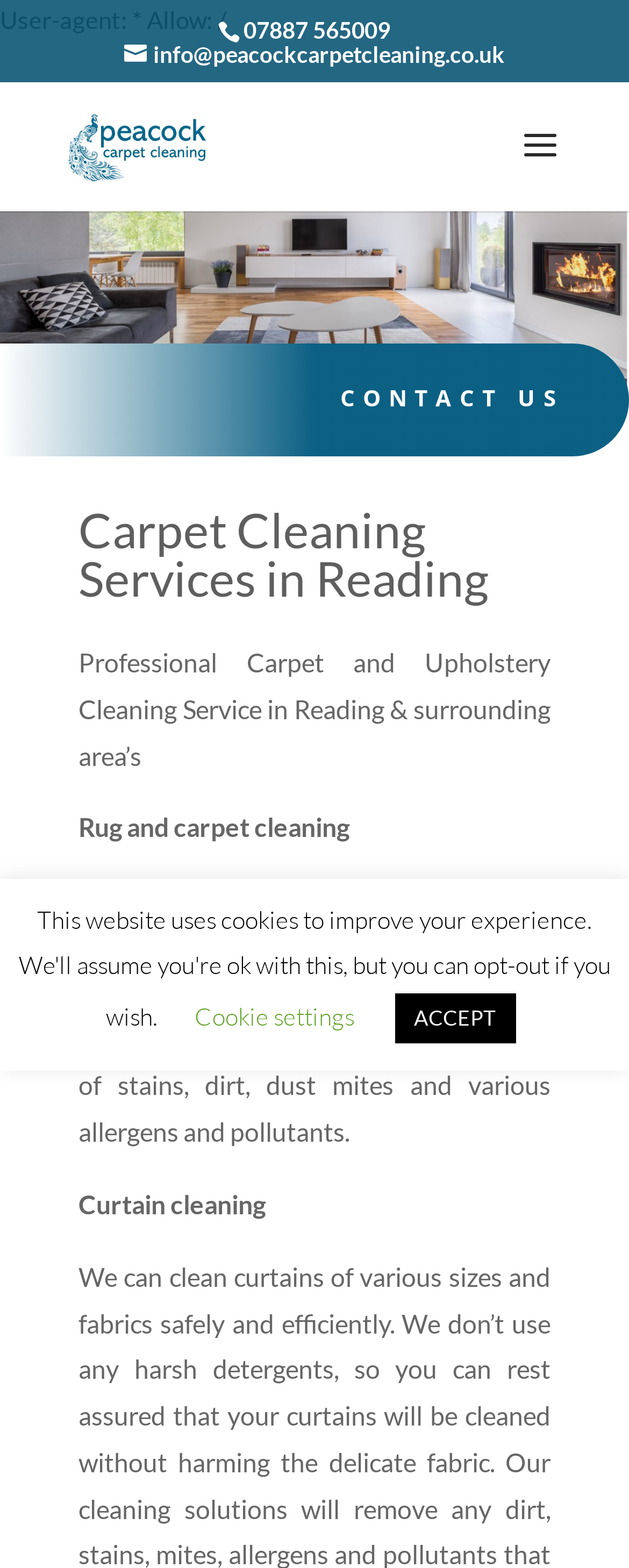What services are offered by the carpet cleaner?
Look at the image and answer the question using a single word or phrase.

Rug and carpet cleaning, Curtain cleaning